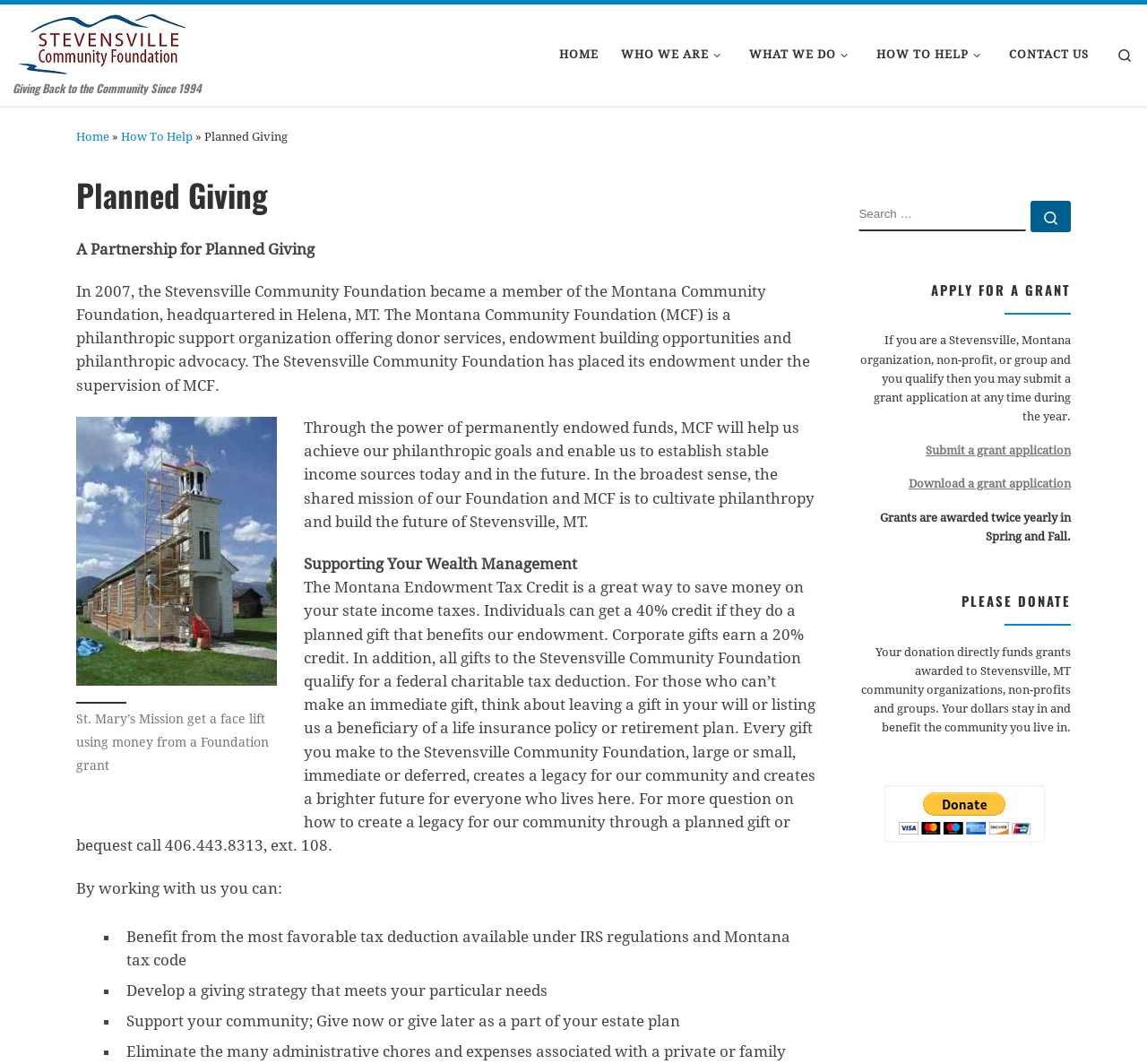Based on the image, give a detailed response to the question: How often are grants awarded by the Stevensville Community Foundation?

According to the webpage, grants are awarded twice yearly in Spring and Fall, as stated in the paragraph 'Grants are awarded twice yearly in Spring and Fall'.